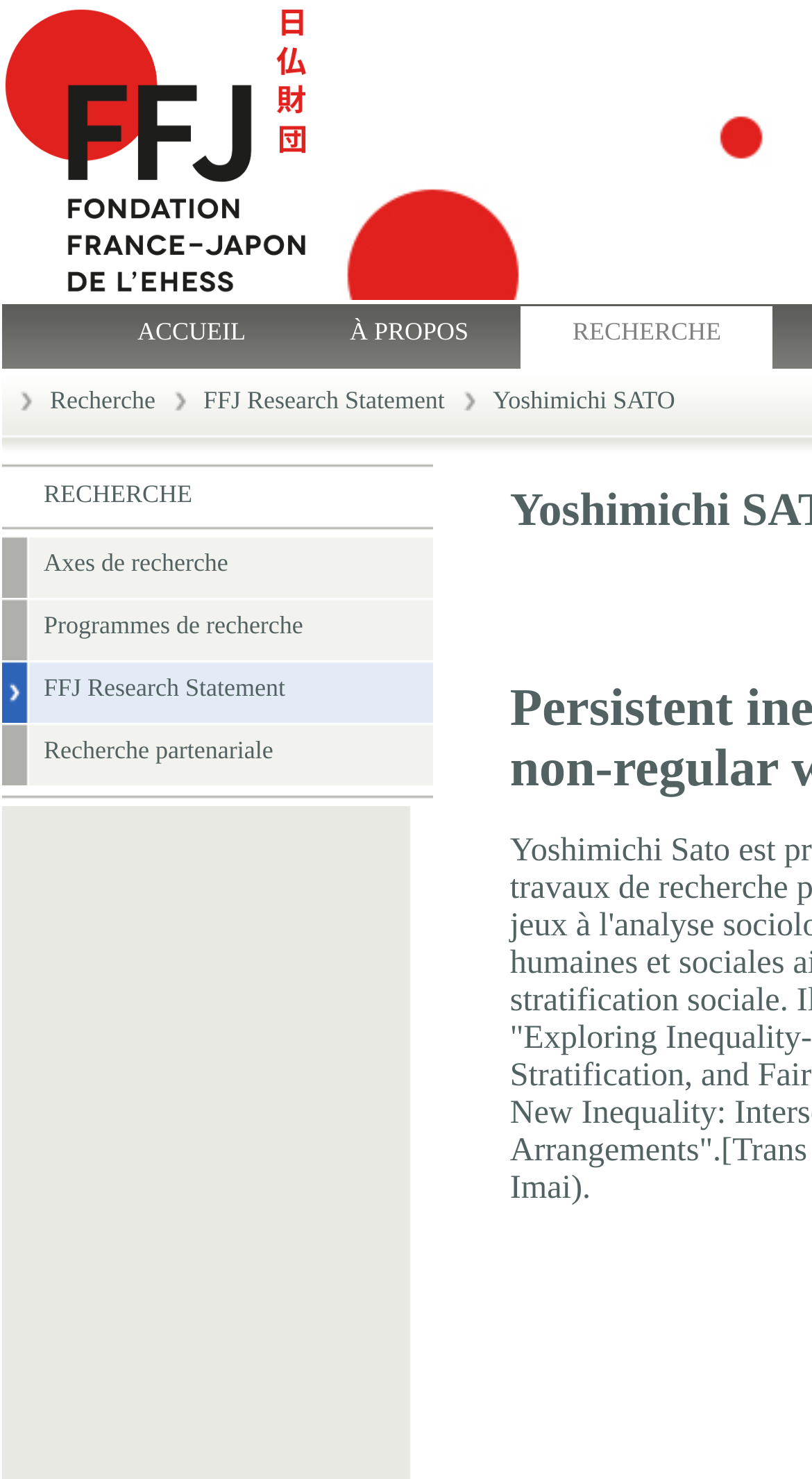Could you indicate the bounding box coordinates of the region to click in order to complete this instruction: "view Yoshimichi SATO's profile".

[0.607, 0.26, 0.831, 0.28]